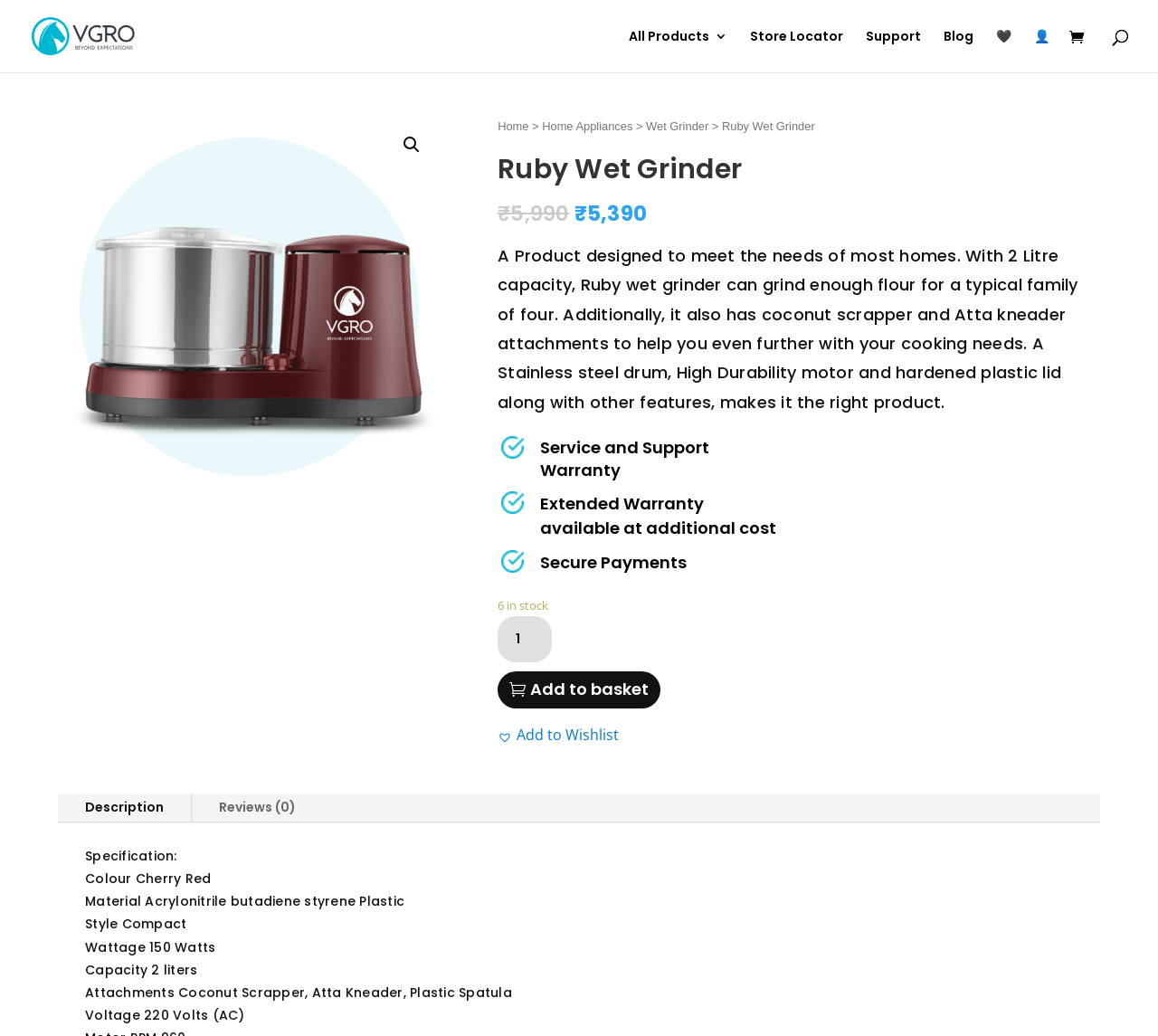Find the bounding box coordinates of the clickable area that will achieve the following instruction: "Check product reviews".

[0.166, 0.766, 0.279, 0.794]